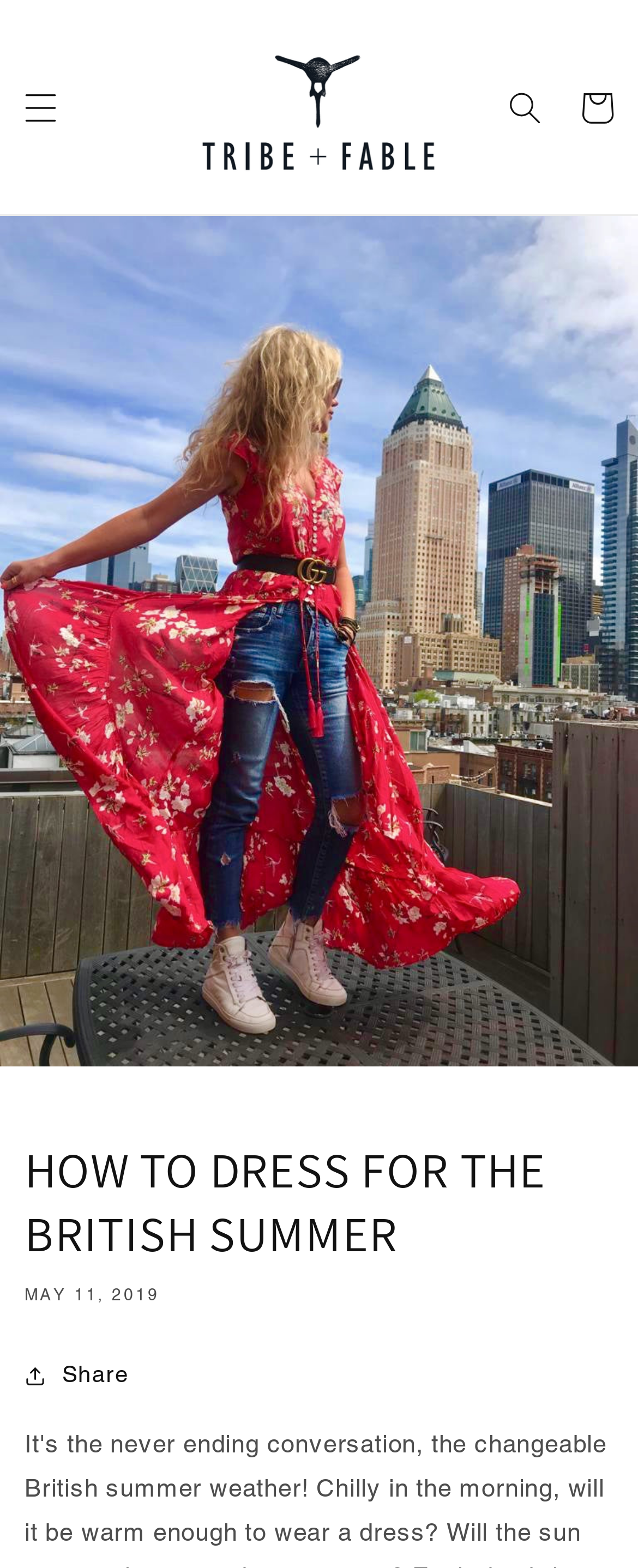Find the bounding box coordinates for the HTML element described in this sentence: "aria-label="Search"". Provide the coordinates as four float numbers between 0 and 1, in the format [left, top, right, bottom].

[0.767, 0.046, 0.879, 0.091]